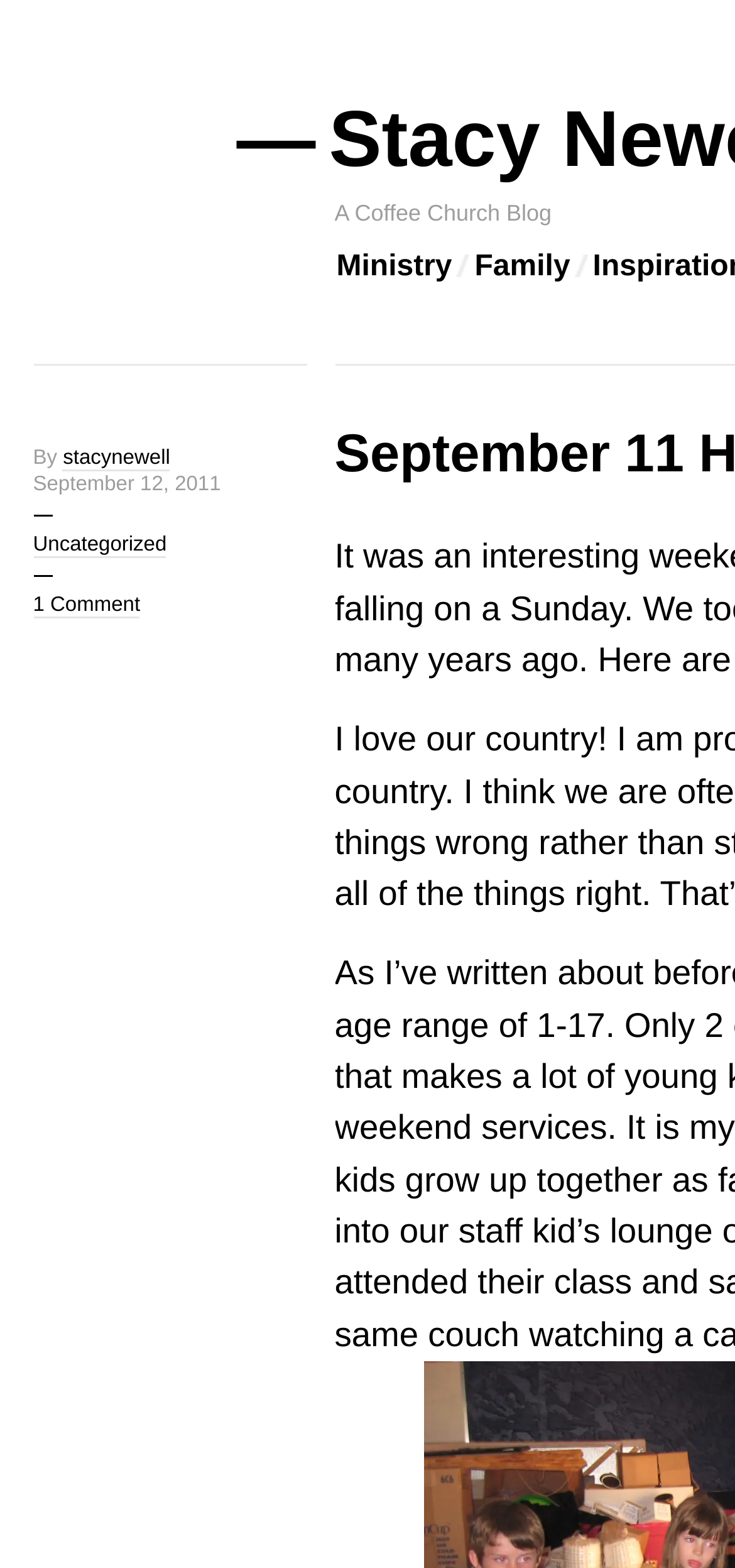What category is the blog post under?
Answer the question using a single word or phrase, according to the image.

Uncategorized